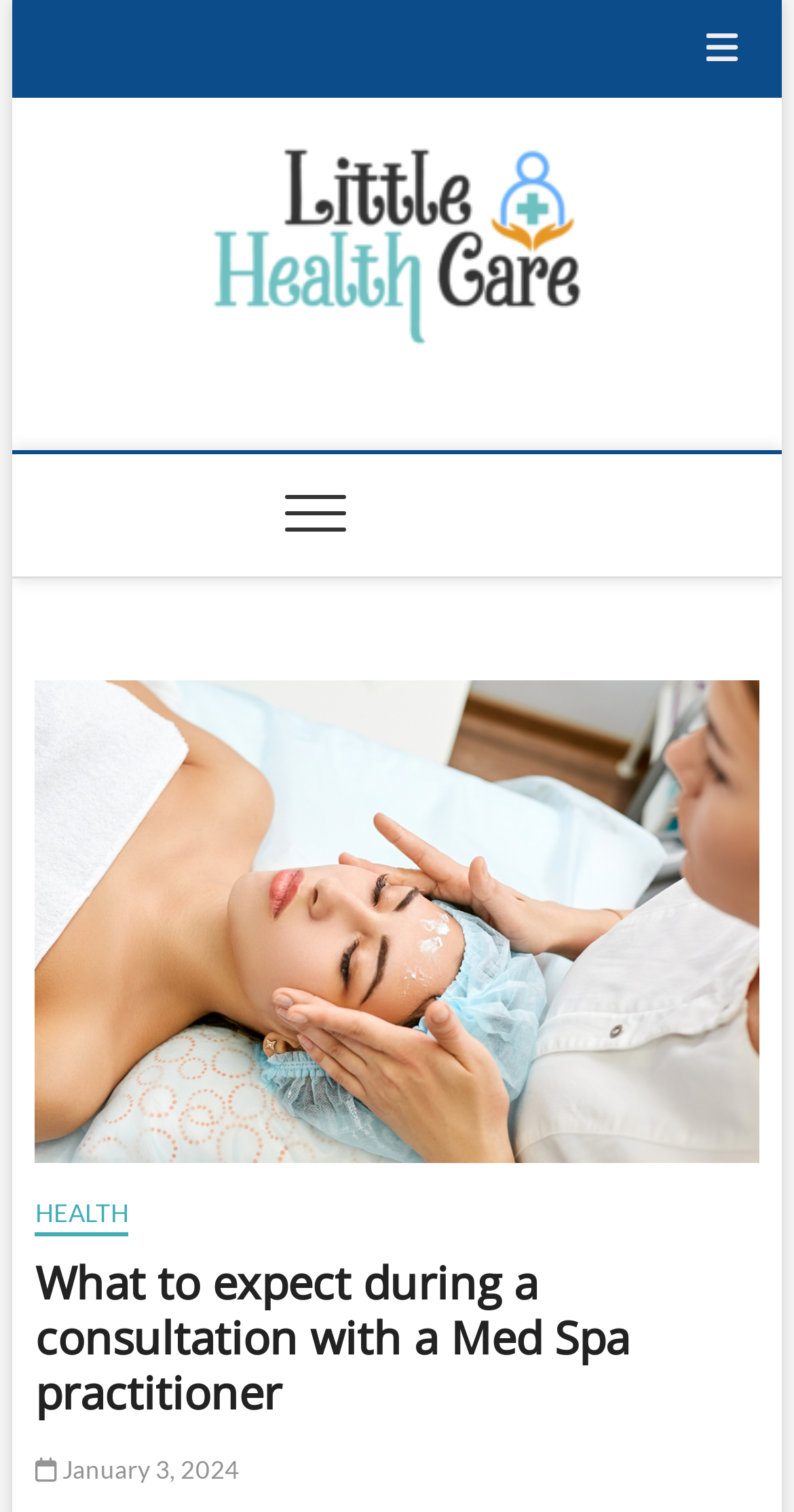Describe every aspect of the webpage comprehensively.

The webpage appears to be a blog post or article from Little Health Care, a Med Spa practitioner. At the top of the page, there is a navigation menu, known as the Topbar Menu, which spans across the top right corner of the page. Within this menu, there is a button with an icon. Below the Topbar Menu, there is a prominent link and image of Little Health Care, taking up a significant portion of the top section of the page.

Further down, there is a main heading that reads "Little Health Care" and a secondary text "HEALTH BLOG" positioned to the right of the heading. To the left of the heading, there is a Main Menu navigation, which contains a button that, when expanded, reveals a dropdown menu. This menu takes up a significant portion of the page, stretching from the top left to the bottom right.

Within the dropdown menu, there is a figure that occupies most of the space. The figure contains three links: "HEALTH", the title of the article "What to expect during a consultation with a Med Spa practitioner", and a date "January 3, 2024" with an icon. The title of the article is positioned near the bottom of the page, while the date is at the very bottom.